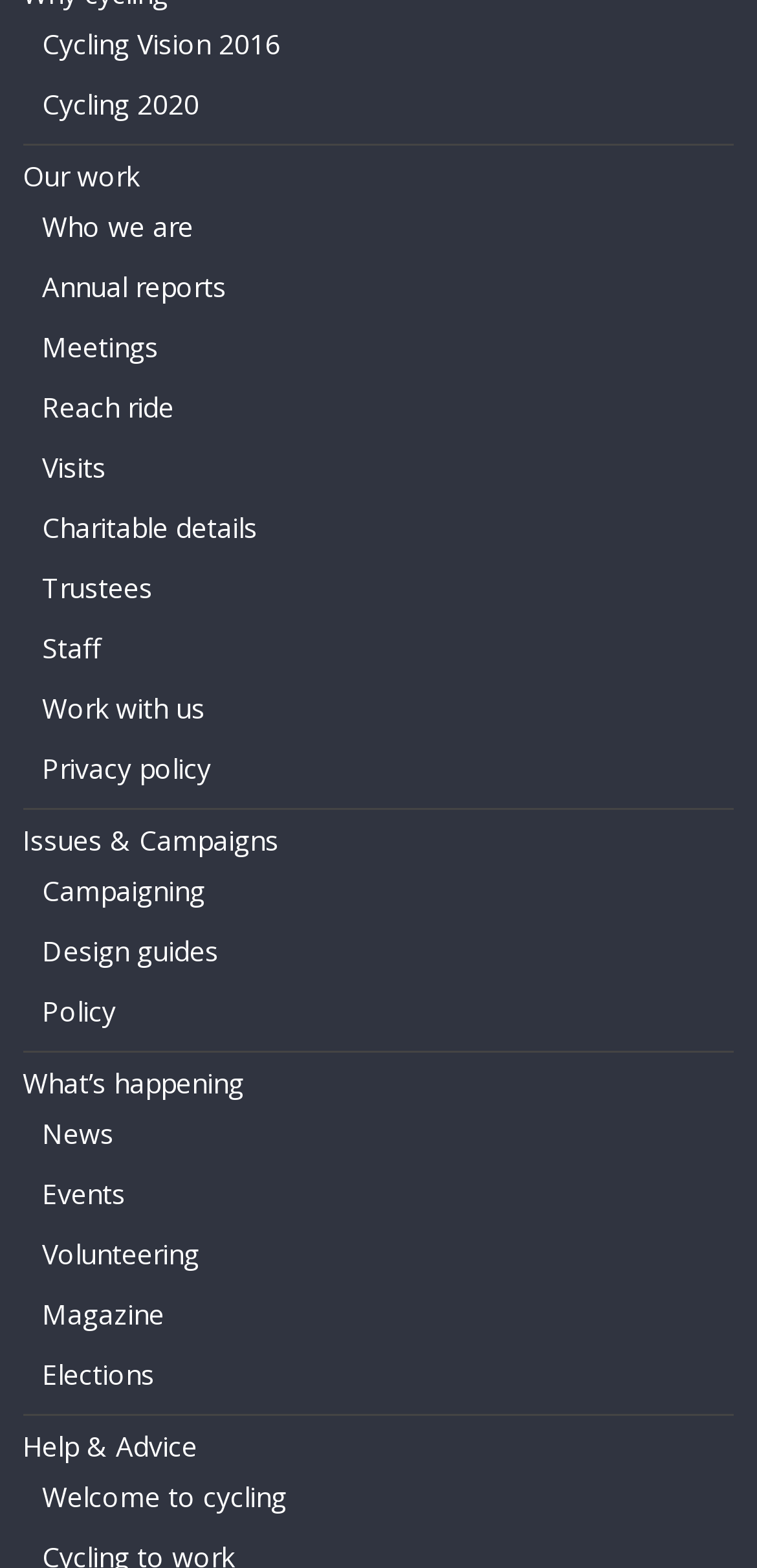Please locate the bounding box coordinates of the element that needs to be clicked to achieve the following instruction: "Read the latest news". The coordinates should be four float numbers between 0 and 1, i.e., [left, top, right, bottom].

[0.056, 0.711, 0.151, 0.735]